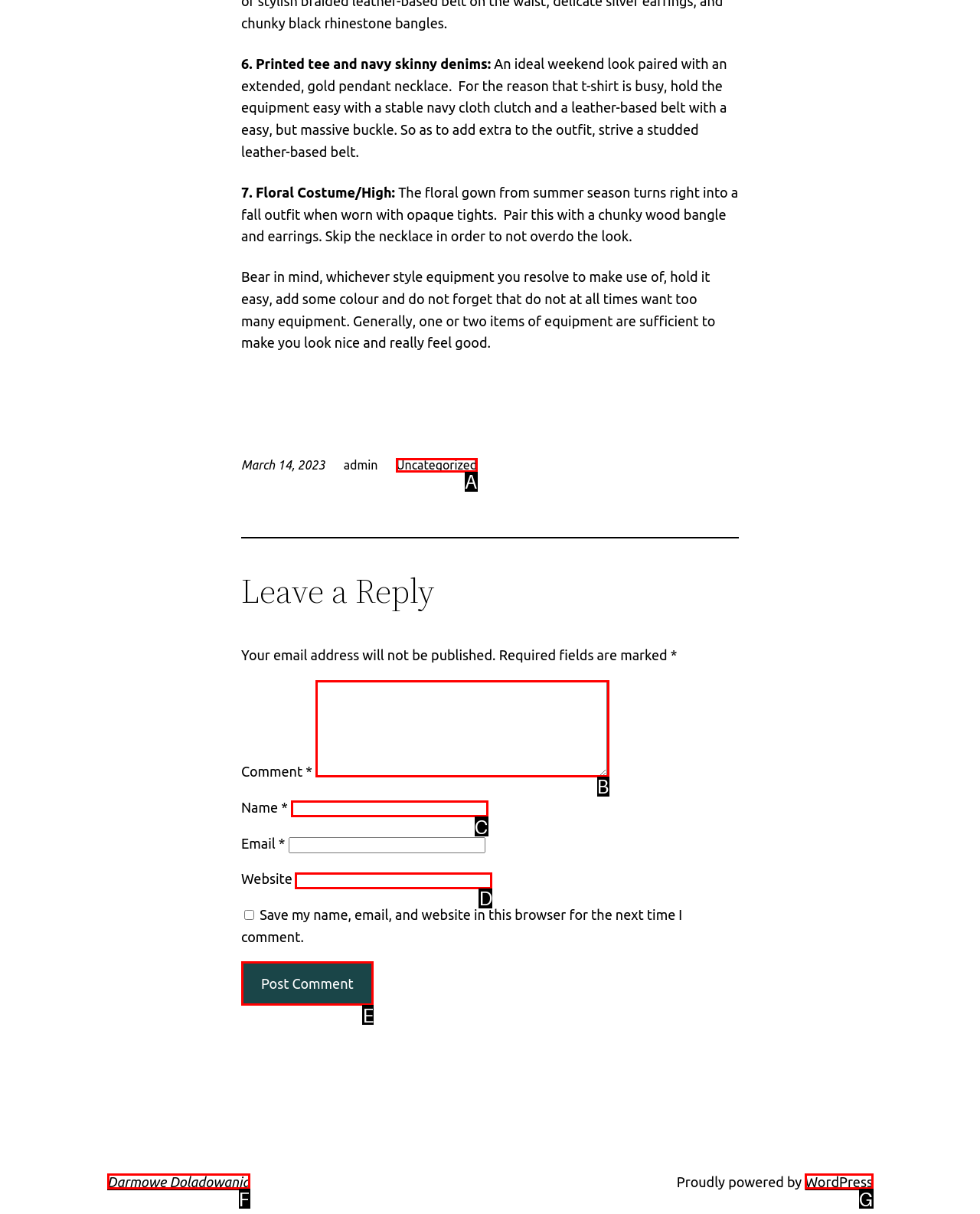Determine the option that aligns with this description: parent_node: Website name="url"
Reply with the option's letter directly.

D